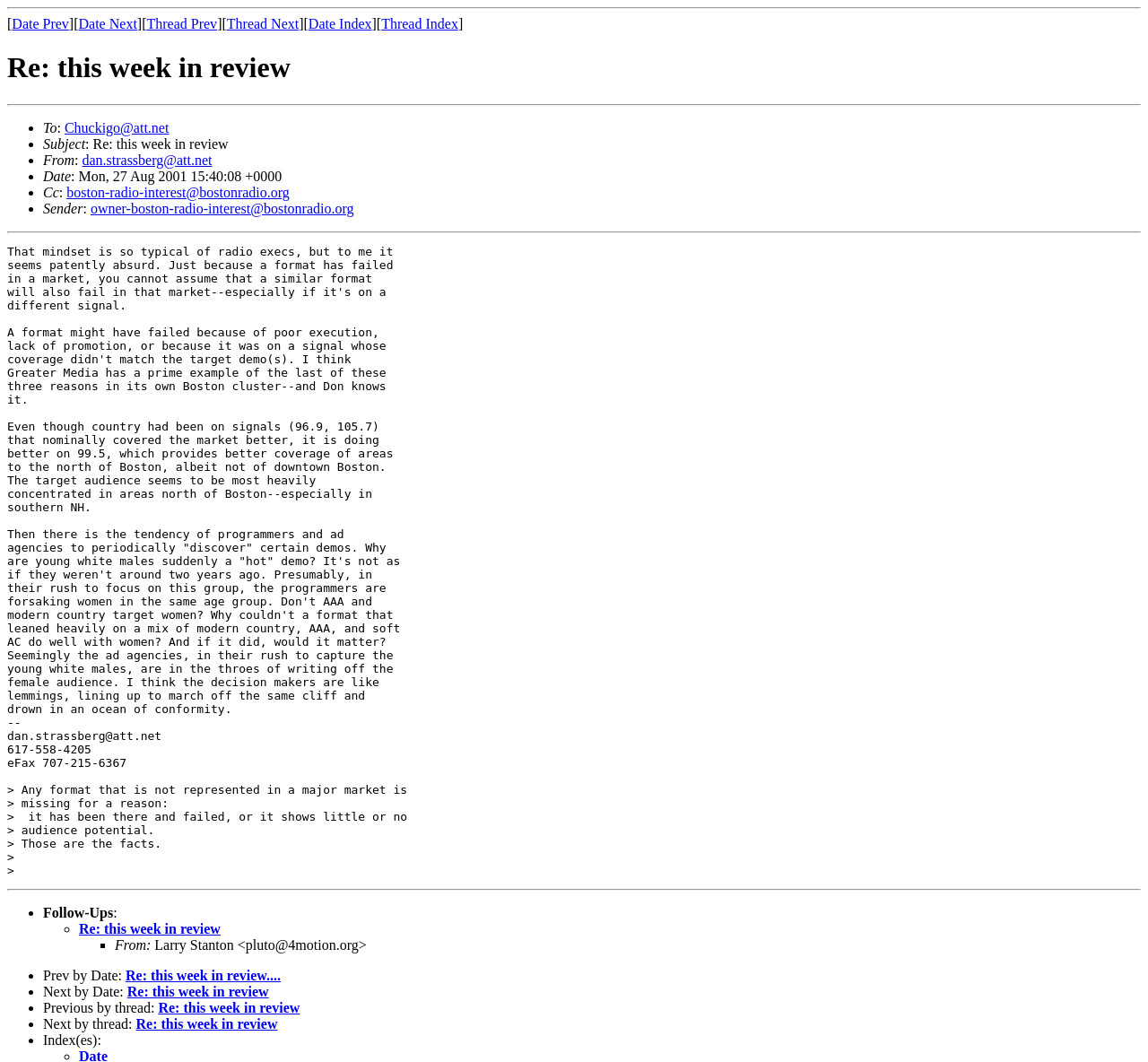Identify the bounding box coordinates of the specific part of the webpage to click to complete this instruction: "Follow up the conversation".

[0.069, 0.867, 0.192, 0.882]